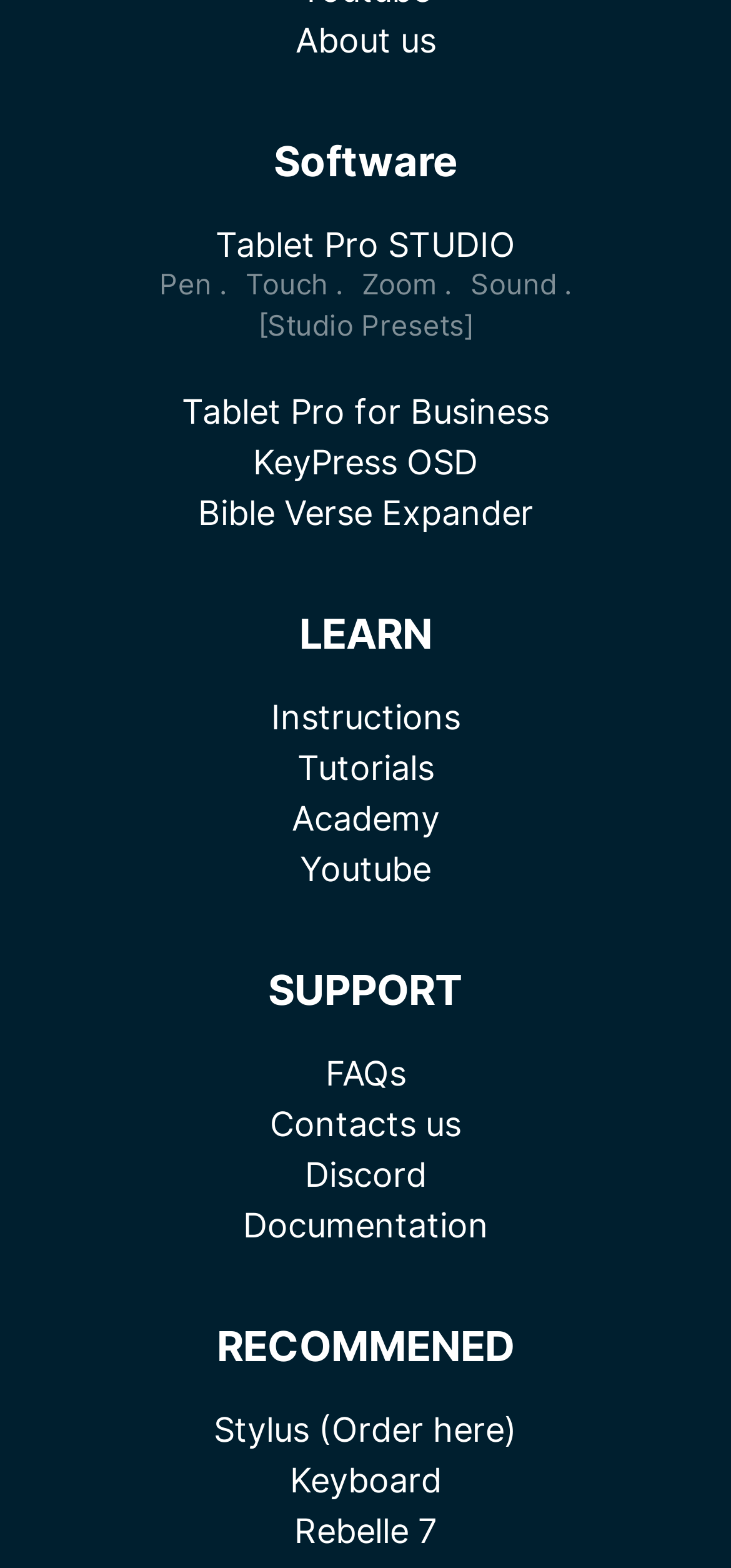How many headings are there on the webpage?
Look at the image and answer the question with a single word or phrase.

4